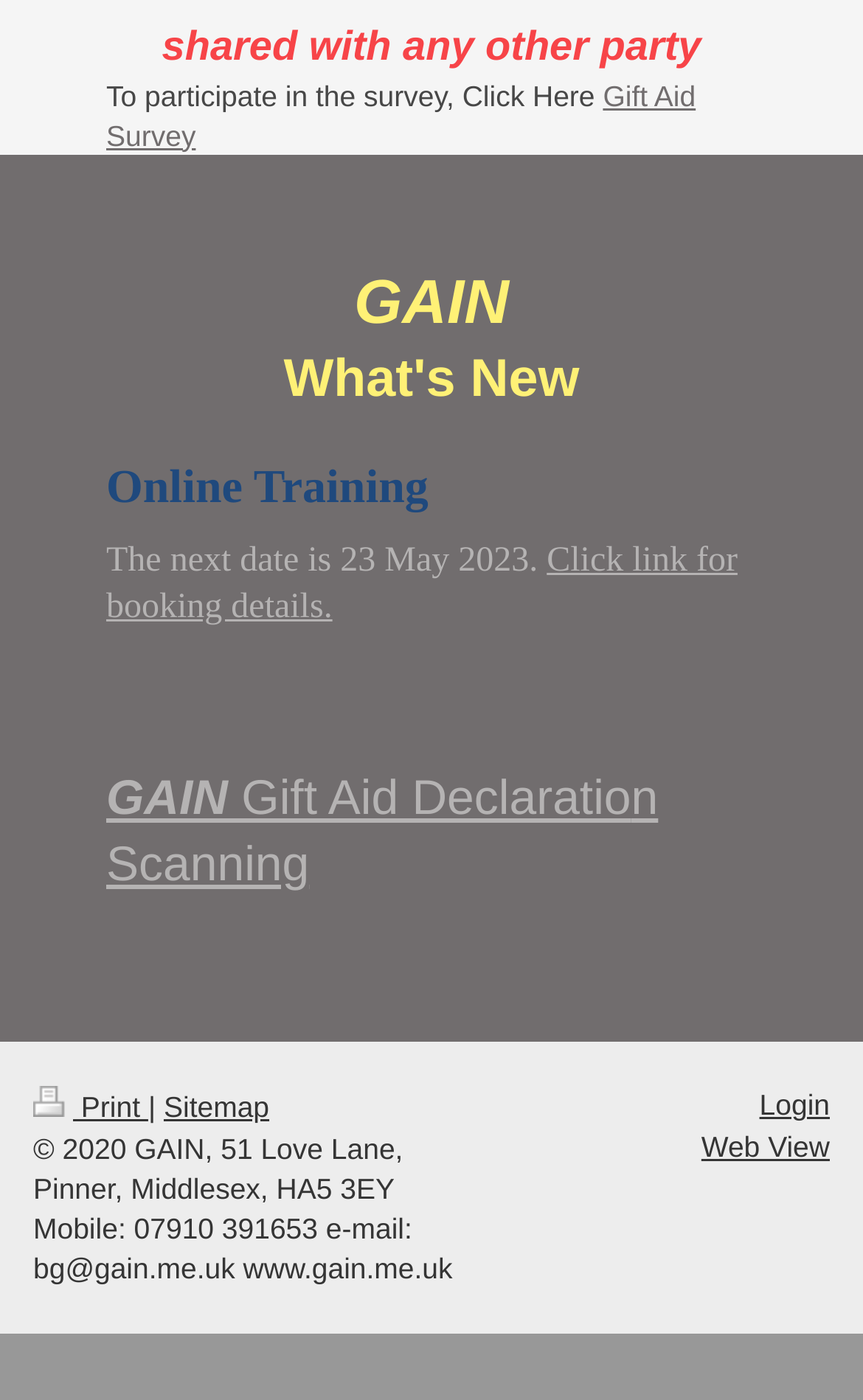Please identify the bounding box coordinates of the element I need to click to follow this instruction: "Print the page".

[0.038, 0.779, 0.172, 0.803]